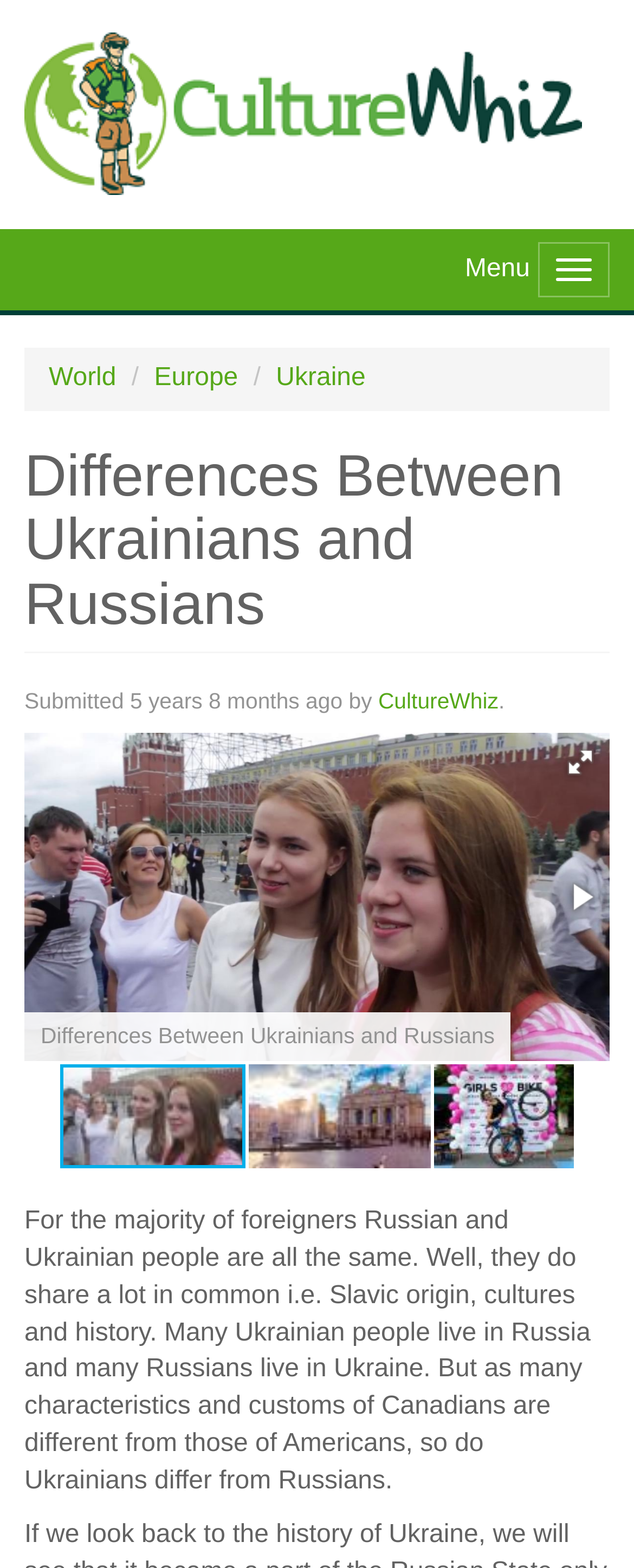What is the origin of Ukrainians and Russians?
Using the visual information from the image, give a one-word or short-phrase answer.

Slavic